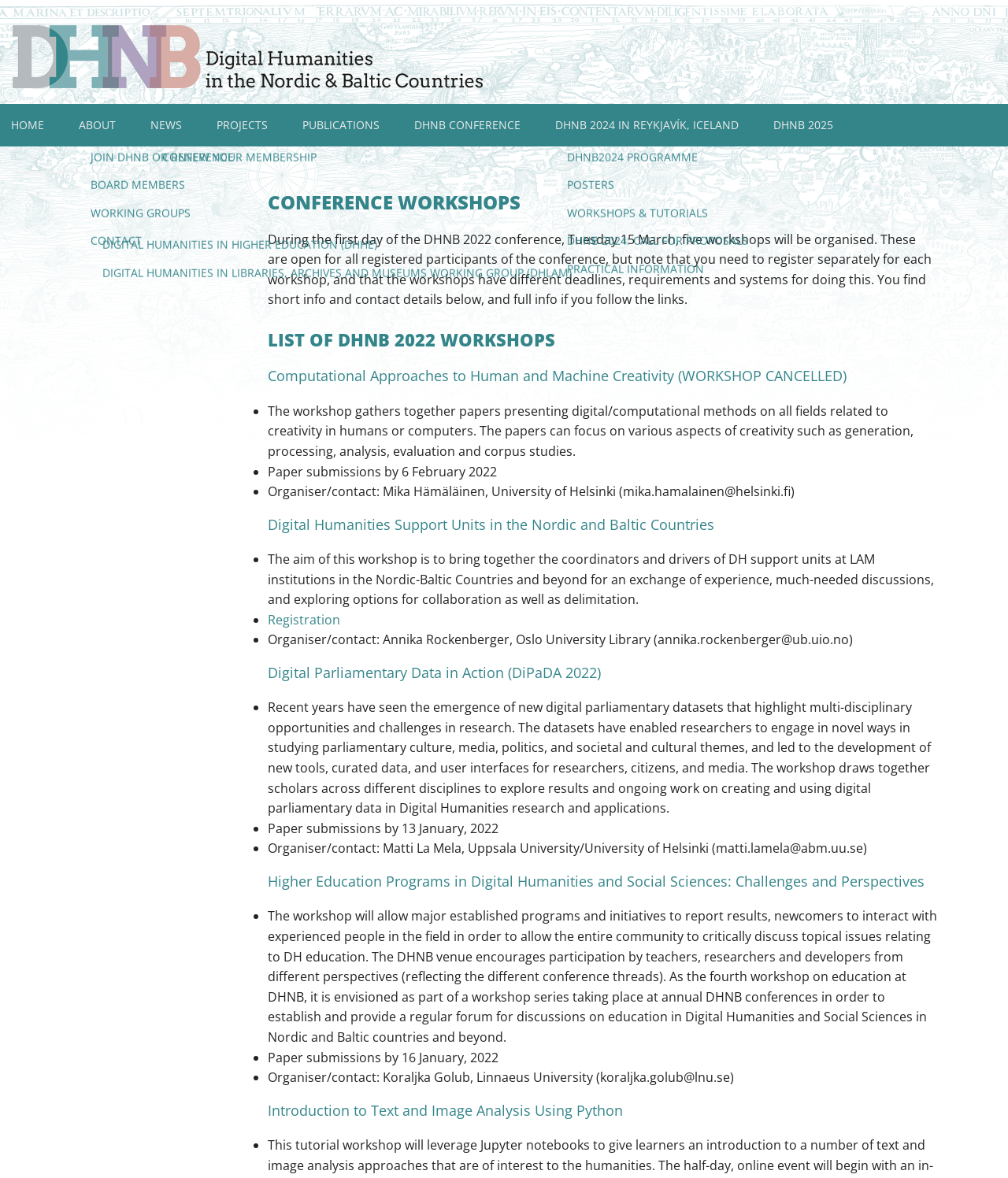What is the deadline for paper submissions for the Digital Parliamentary Data in Action workshop?
Answer the question with detailed information derived from the image.

I found the description of the Digital Parliamentary Data in Action workshop on the webpage, and it mentions that the paper submissions are due by 13 January, 2022.